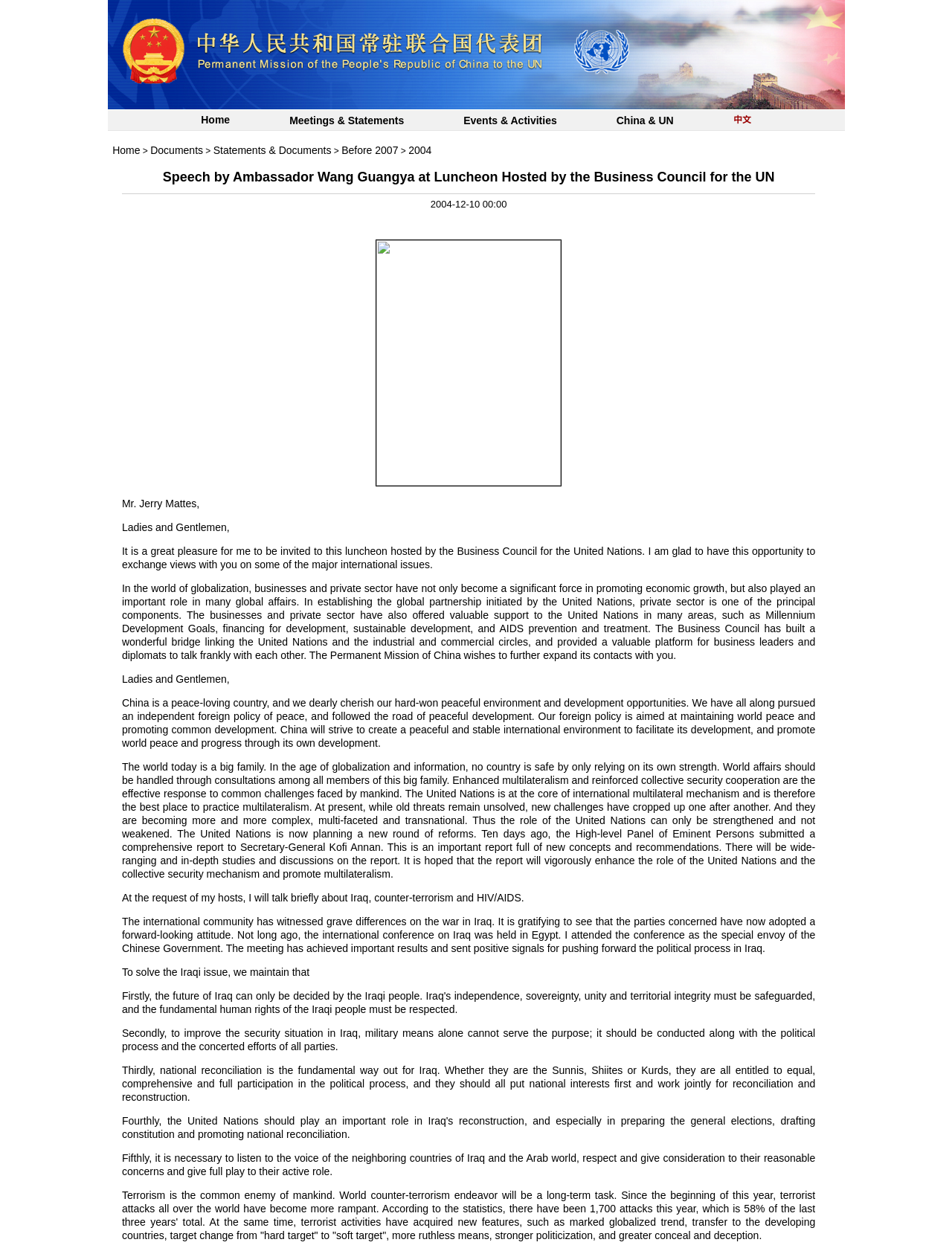How many table rows are in the main content area?
Give a detailed and exhaustive answer to the question.

I counted the table rows in the main content area and found 5 rows. The rows contain the speech title, date, and other information.